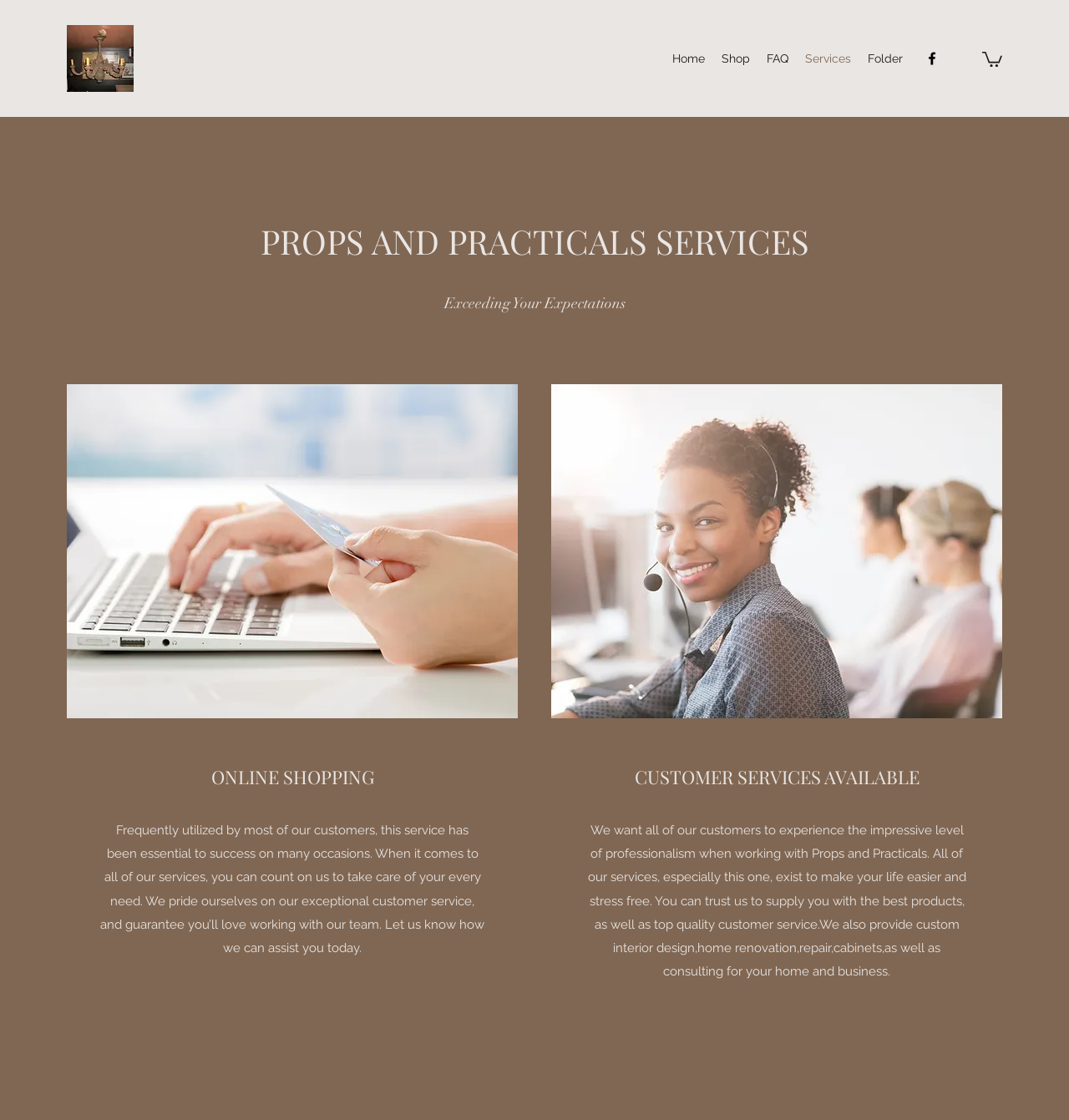Articulate a complete and detailed caption of the webpage elements.

The webpage is about Props and Practicals services, with a focus on exceeding customer expectations. At the top left, there is an untitled link and image. Below it, a navigation bar with links to Home, Shop, FAQ, Services, and a folder icon is situated. To the right of the navigation bar, a social media link to Facebook is present, accompanied by the Facebook logo.

On the right side of the page, a button with an image is located. The main content of the page is divided into two sections. The first section has a heading "PROPS AND PRACTICALS SERVICES" and a subheading "Exceeding Your Expectations". Below this, there are two images, one representing online shopping and the other representing customer service.

The second section is divided into two parts. The left part has a heading "ONLINE SHOPPING" and a paragraph of text describing the service, emphasizing the importance of customer service. The right part has a heading "CUSTOMER SERVICES AVAILABLE" and a longer paragraph of text detailing the services provided, including custom interior design, home renovation, repair, cabinets, and consulting for home and business.